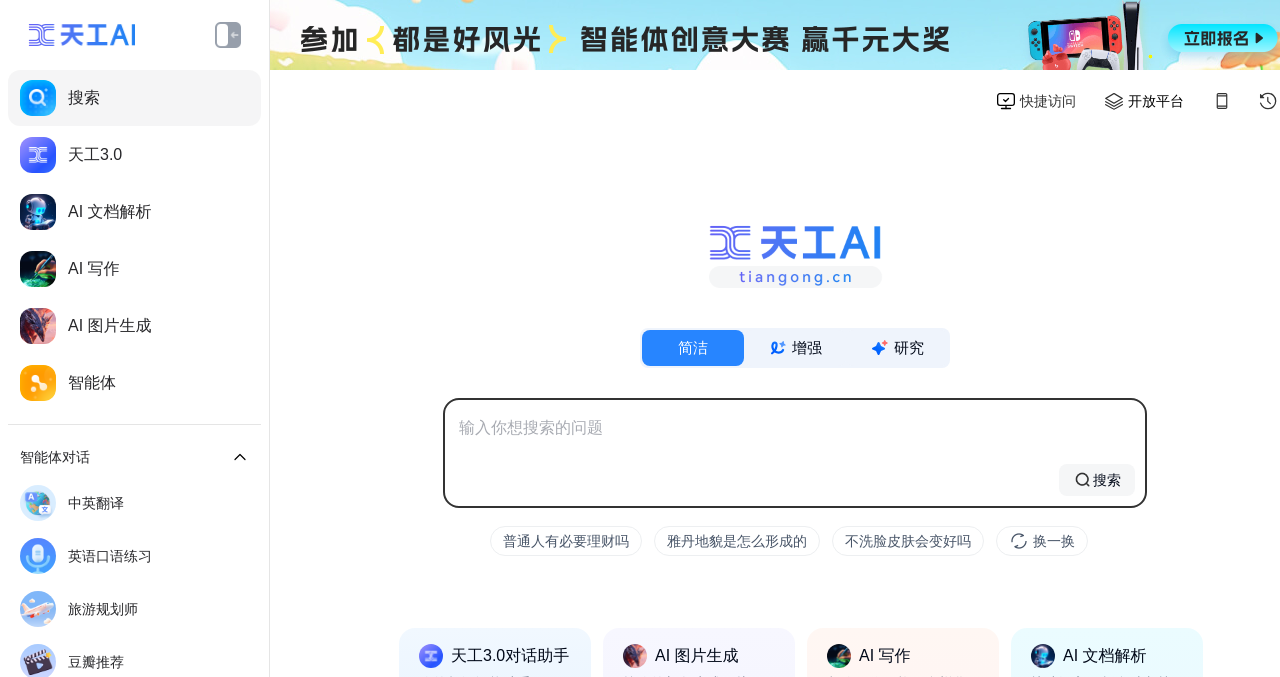Please provide a detailed answer to the question below by examining the image:
What is the purpose of the links at the top of the webpage?

The links at the top of the webpage, such as '搜索', '天工3.0', 'AI 文档解析', and 'AI 写作', are likely shortcuts to access different services or features provided by the AI assistant. These links allow users to quickly navigate to specific services or features without having to search for them.